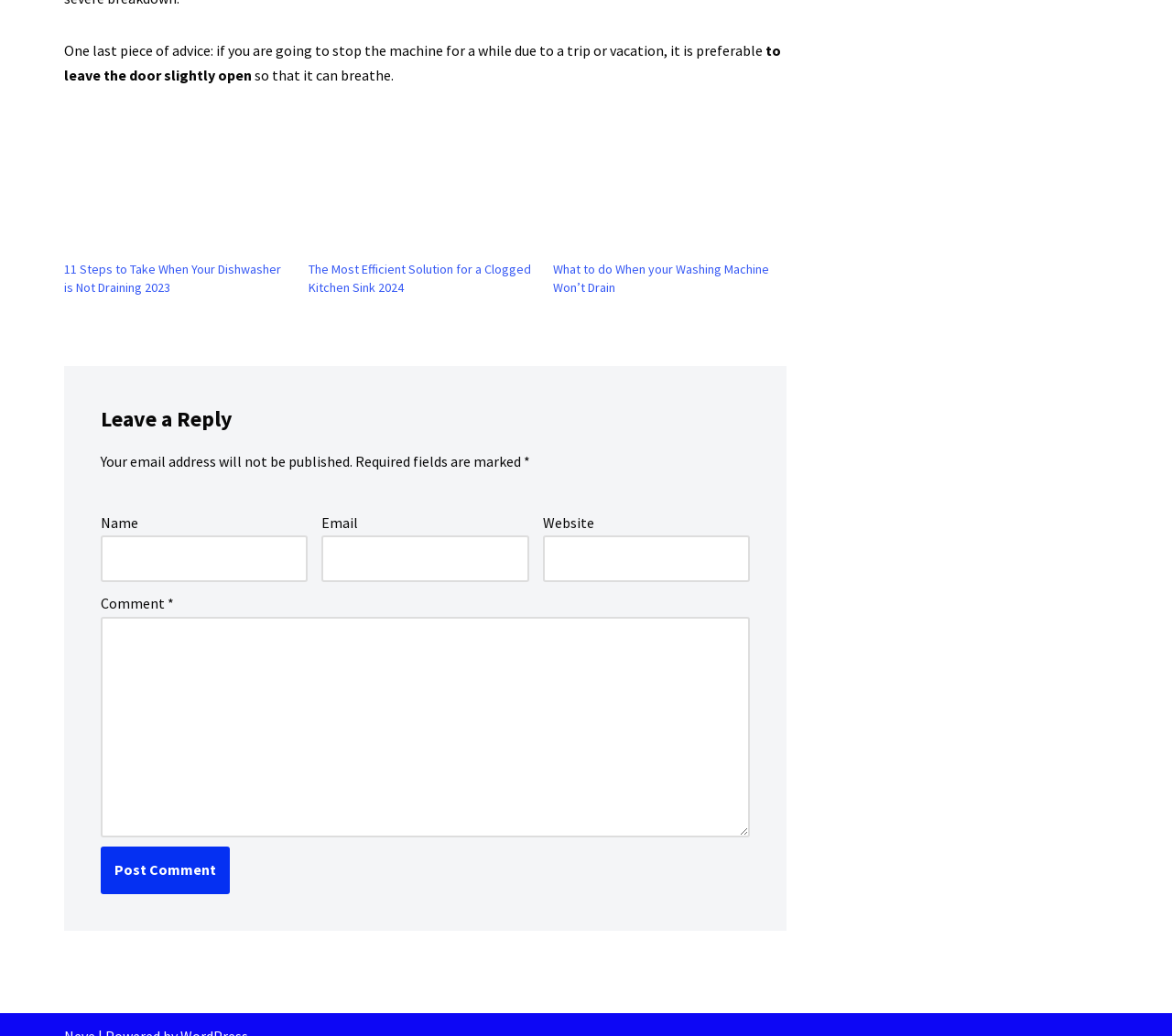Pinpoint the bounding box coordinates of the element to be clicked to execute the instruction: "Click the link to read about what to do when your washing machine won't drain".

[0.472, 0.126, 0.665, 0.251]